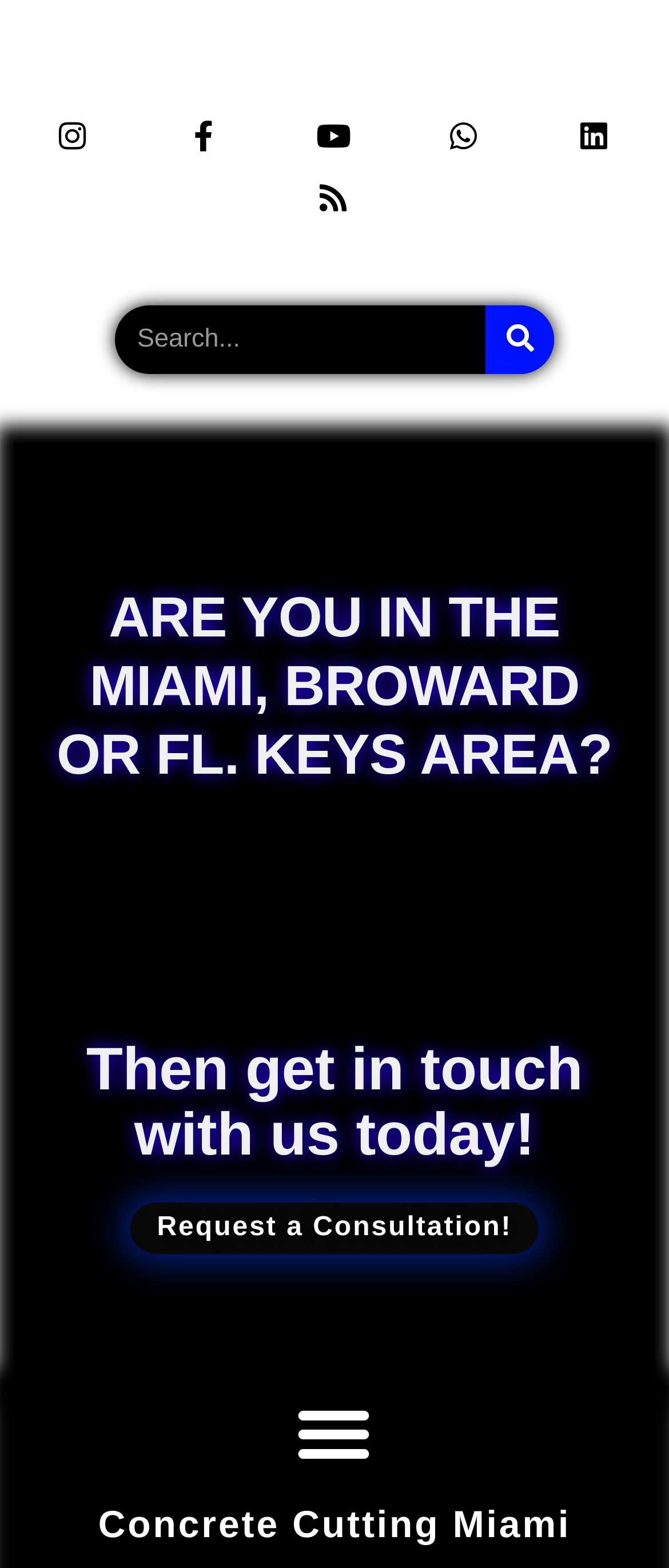Please identify the bounding box coordinates of where to click in order to follow the instruction: "Get in touch with us today".

[0.196, 0.766, 0.804, 0.799]